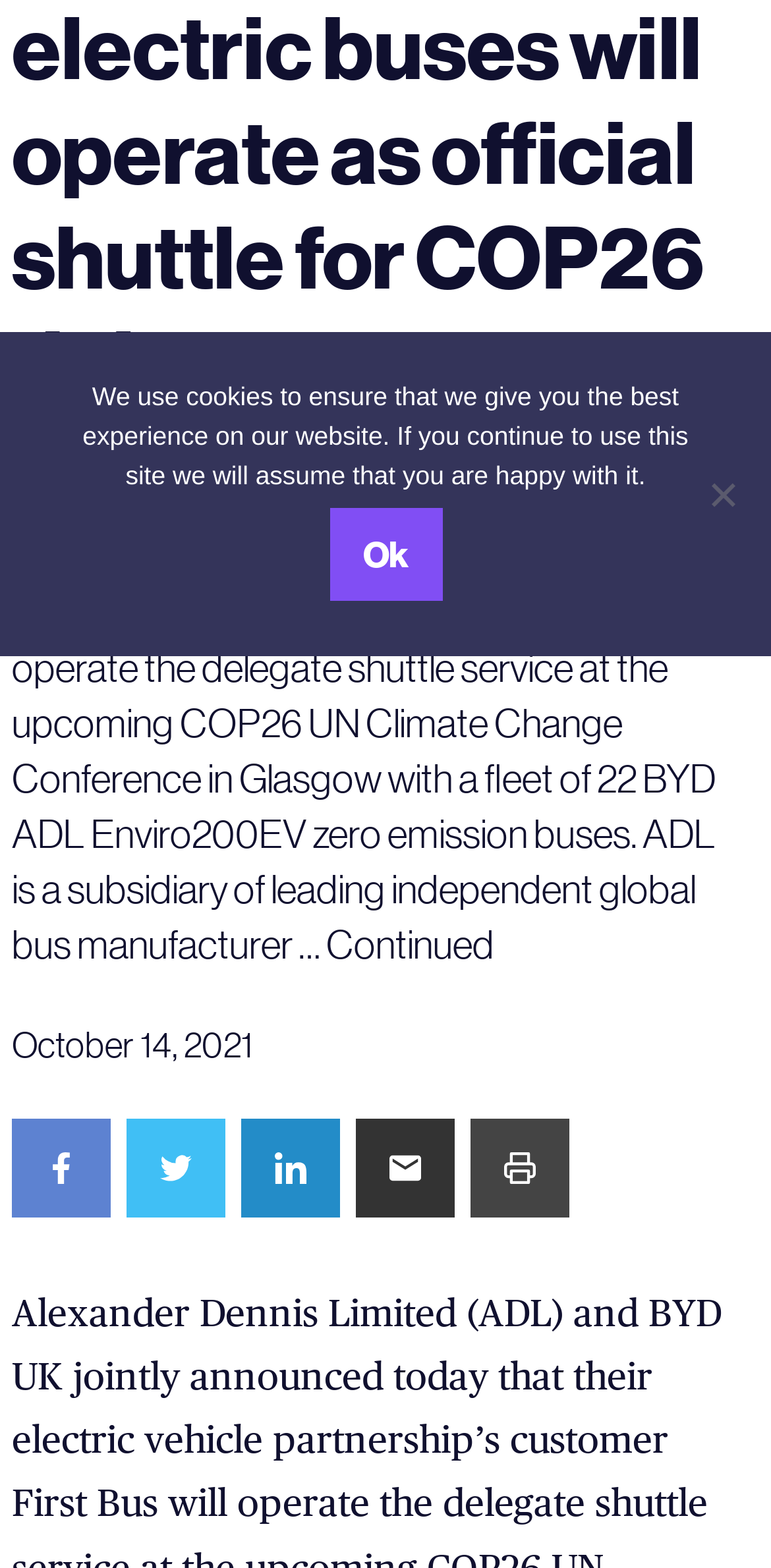Determine the bounding box coordinates for the UI element described. Format the coordinates as (top-left x, top-left y, bottom-right x, bottom-right y) and ensure all values are between 0 and 1. Element description: aria-label="Menu Toggle"

None